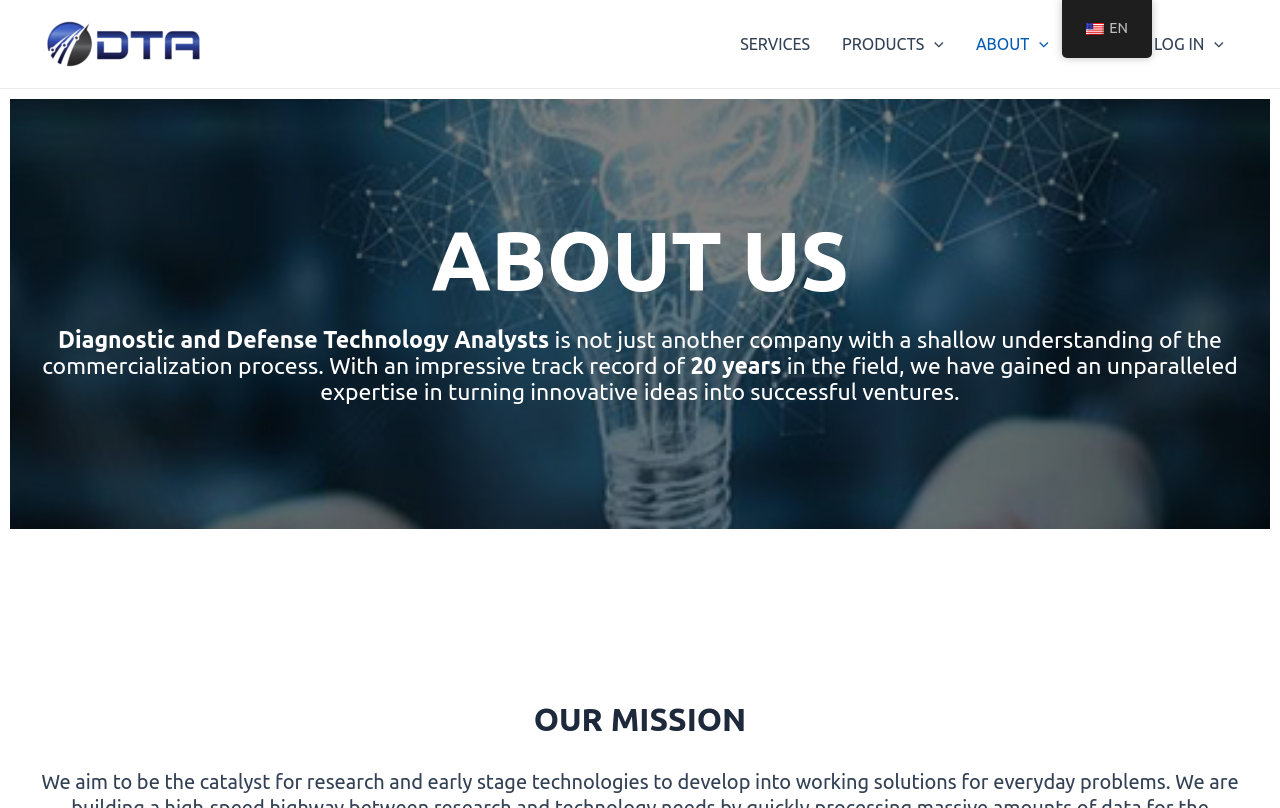Identify the bounding box coordinates of the section that should be clicked to achieve the task described: "Click on BLOG".

[0.832, 0.005, 0.889, 0.104]